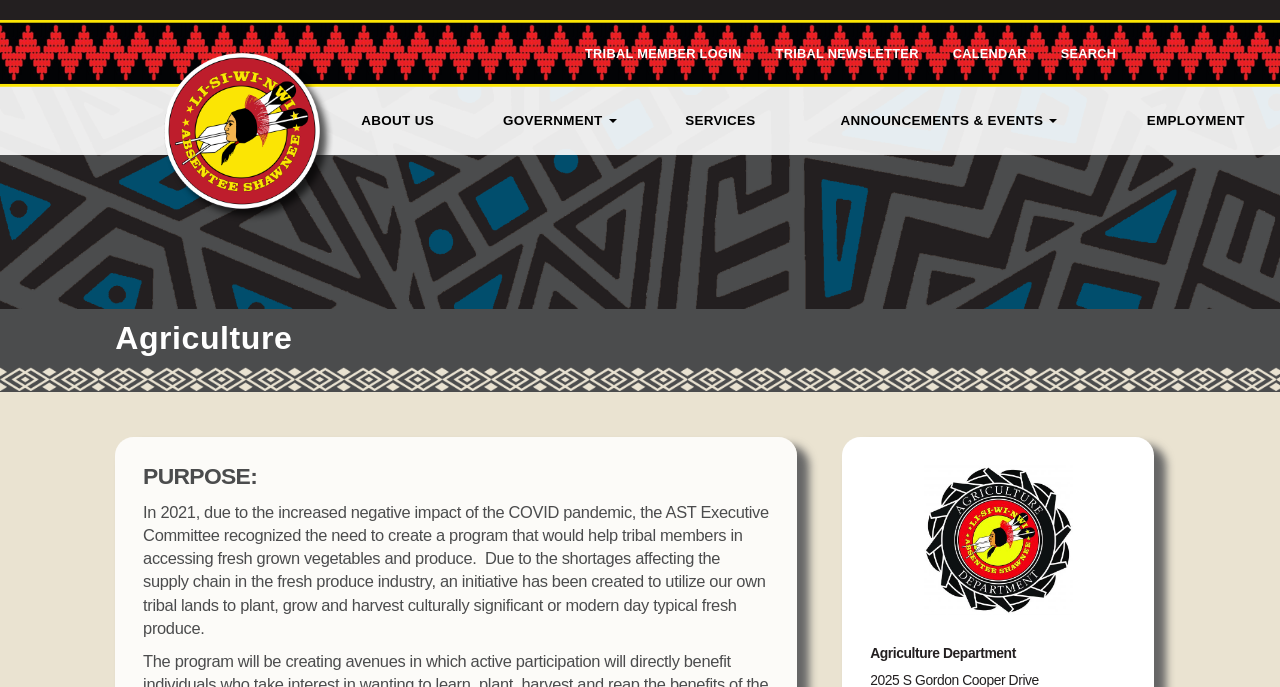Please determine the bounding box coordinates of the element's region to click for the following instruction: "Go to ABOUT US".

[0.258, 0.127, 0.364, 0.226]